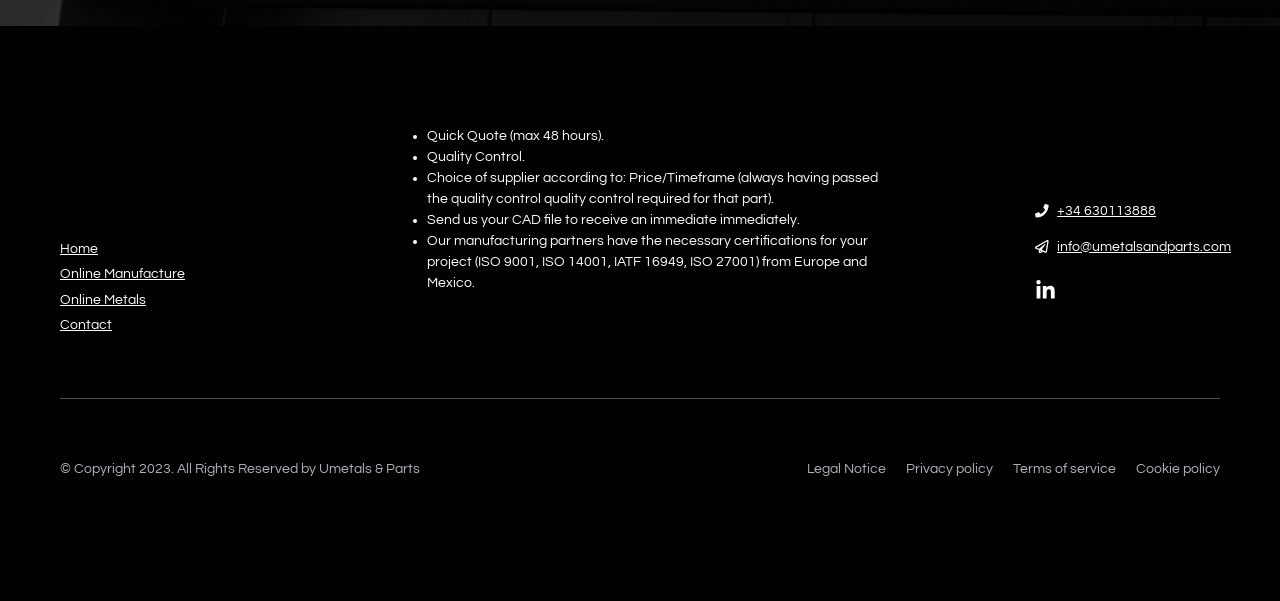Mark the bounding box of the element that matches the following description: "info@umetalsandparts.com".

[0.826, 0.399, 0.962, 0.422]